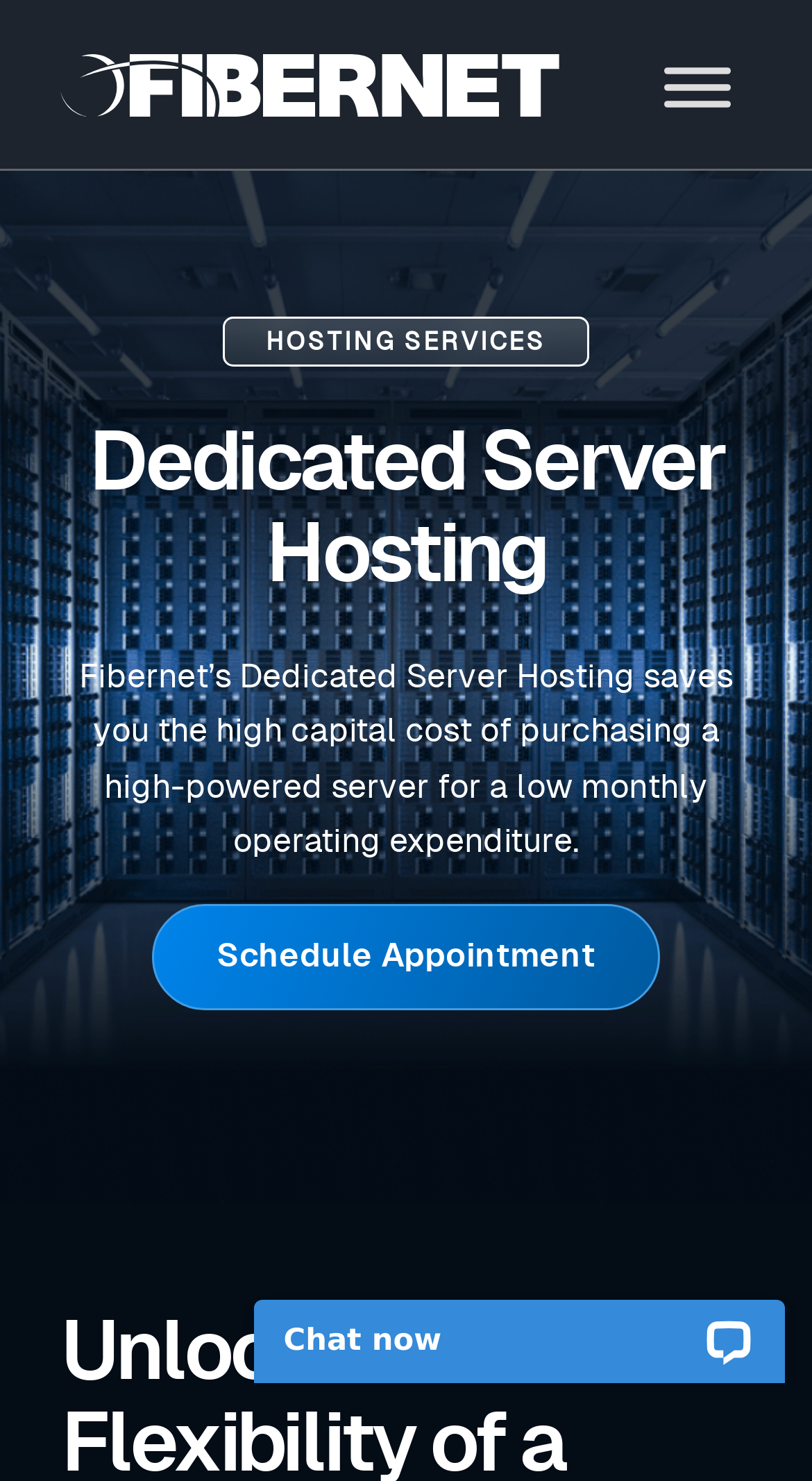What is the topic of the main content?
Look at the image and respond with a one-word or short-phrase answer.

Dedicated Server Hosting